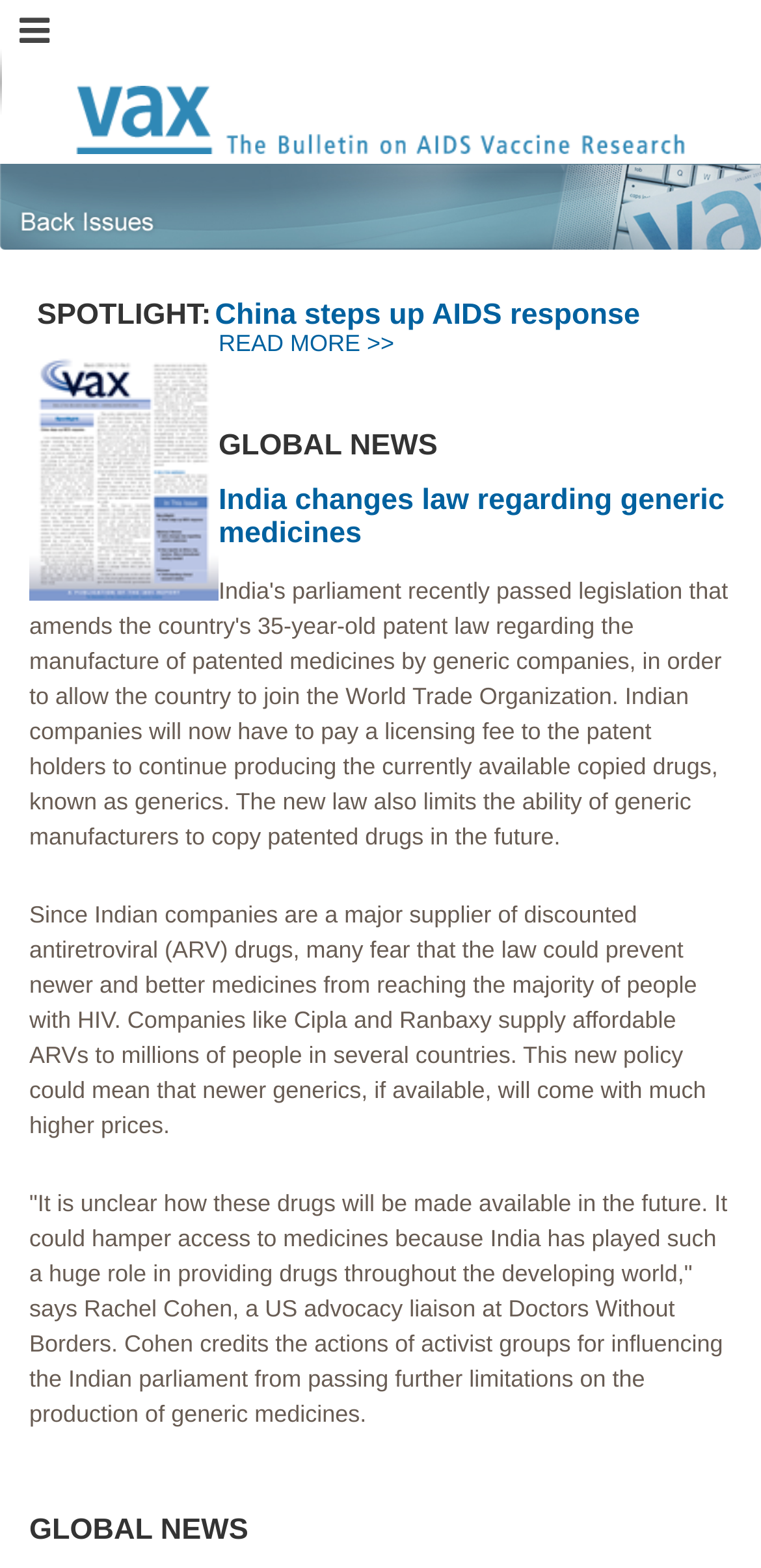Explain in detail what is displayed on the webpage.

The webpage is about the International AIDS Vaccine Initiative (IAVI), a global not-for-profit organization. At the top left corner, there is a small icon with a bounding box that occupies about 6% of the screen width and 3% of the screen height. Next to it, there is a large logo that spans about 80% of the screen width and 9% of the screen height.

Below the logo, there is a horizontal image that stretches across the entire screen width, occupying about 5% of the screen height. This image appears to be a header or a banner for the "backissues" section.

The main content of the webpage is divided into sections. The first section is titled "SPOTLIGHT" and has a heading that reads "China steps up AIDS response". This section is located at the top center of the screen and occupies about 23% of the screen width and 4% of the screen height. There is a link to read more about this topic, which is positioned below the heading.

To the right of the "SPOTLIGHT" section, there is a section titled "GLOBAL NEWS". This section has two news articles, each with a heading and a brief summary. The first article is about India changing its law regarding generic medicines, and the second article is not explicitly titled but appears to be a continuation of the first article. The text in this section occupies about 40% of the screen width and 60% of the screen height.

There are a total of five links on the webpage, including the "READ MORE" link and the links to the news articles. The links are scattered throughout the main content section, with some positioned below headings and others inline with the text.